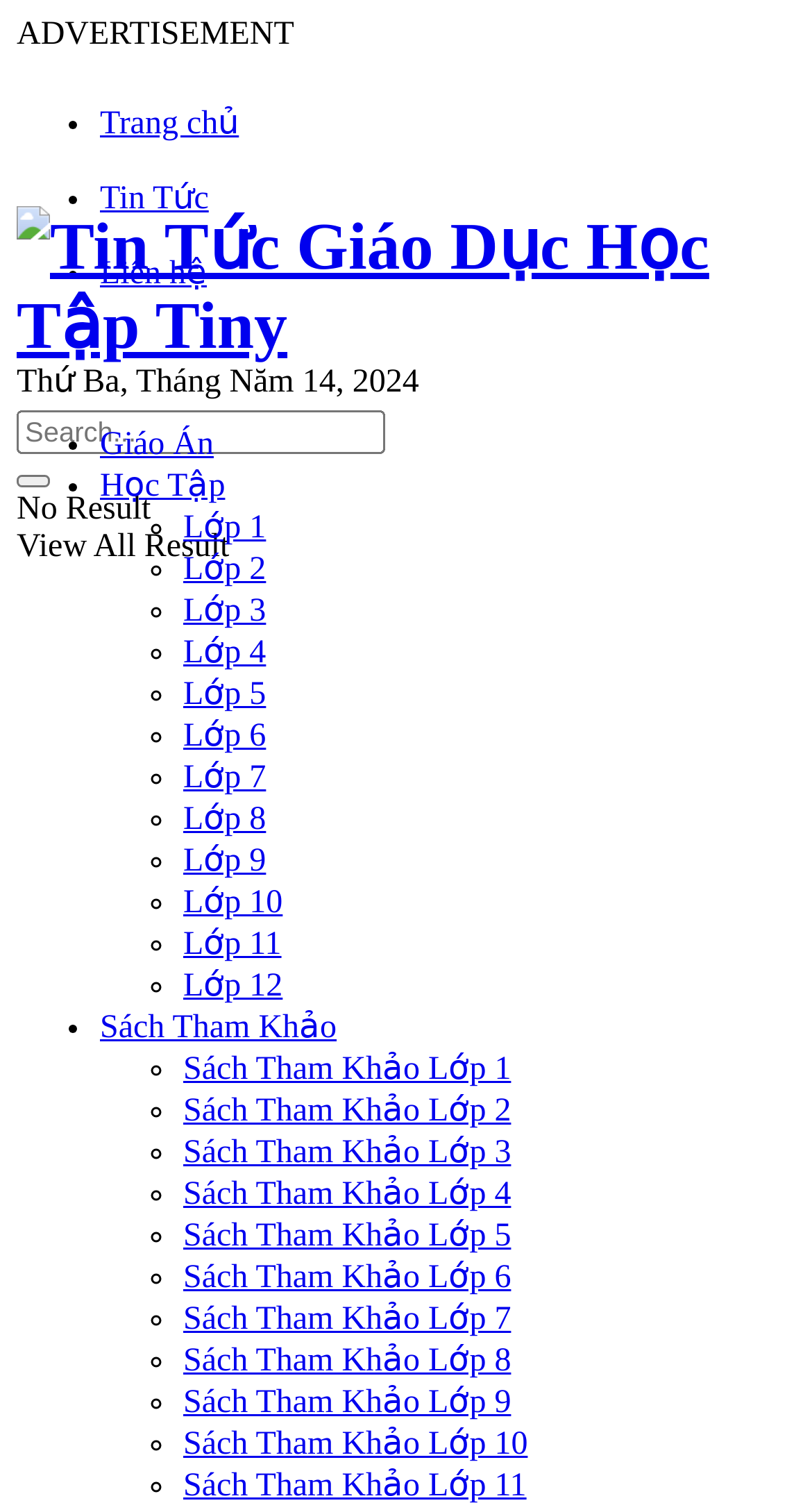Identify the bounding box coordinates of the clickable region required to complete the instruction: "Click on Lớp 1". The coordinates should be given as four float numbers within the range of 0 and 1, i.e., [left, top, right, bottom].

[0.226, 0.34, 0.328, 0.364]